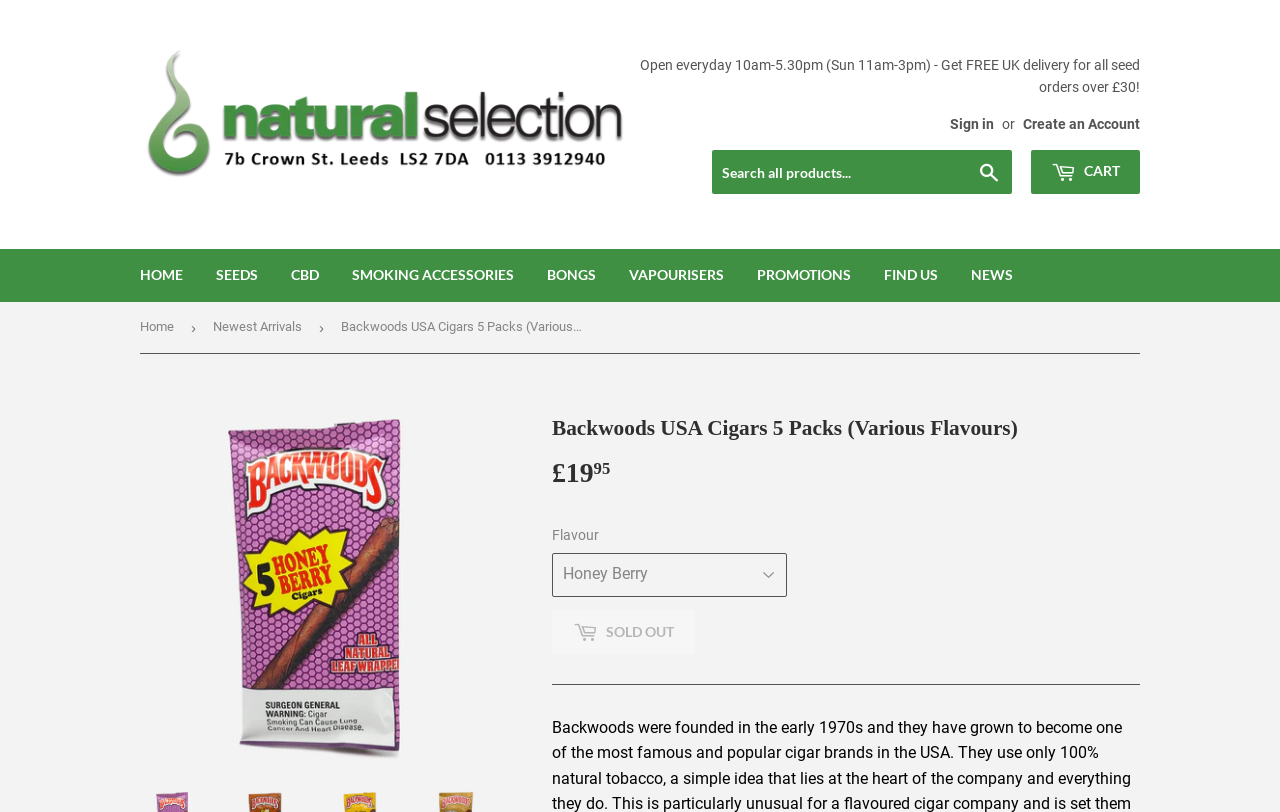Generate the main heading text from the webpage.

Backwoods USA Cigars 5 Packs (Various Flavours)